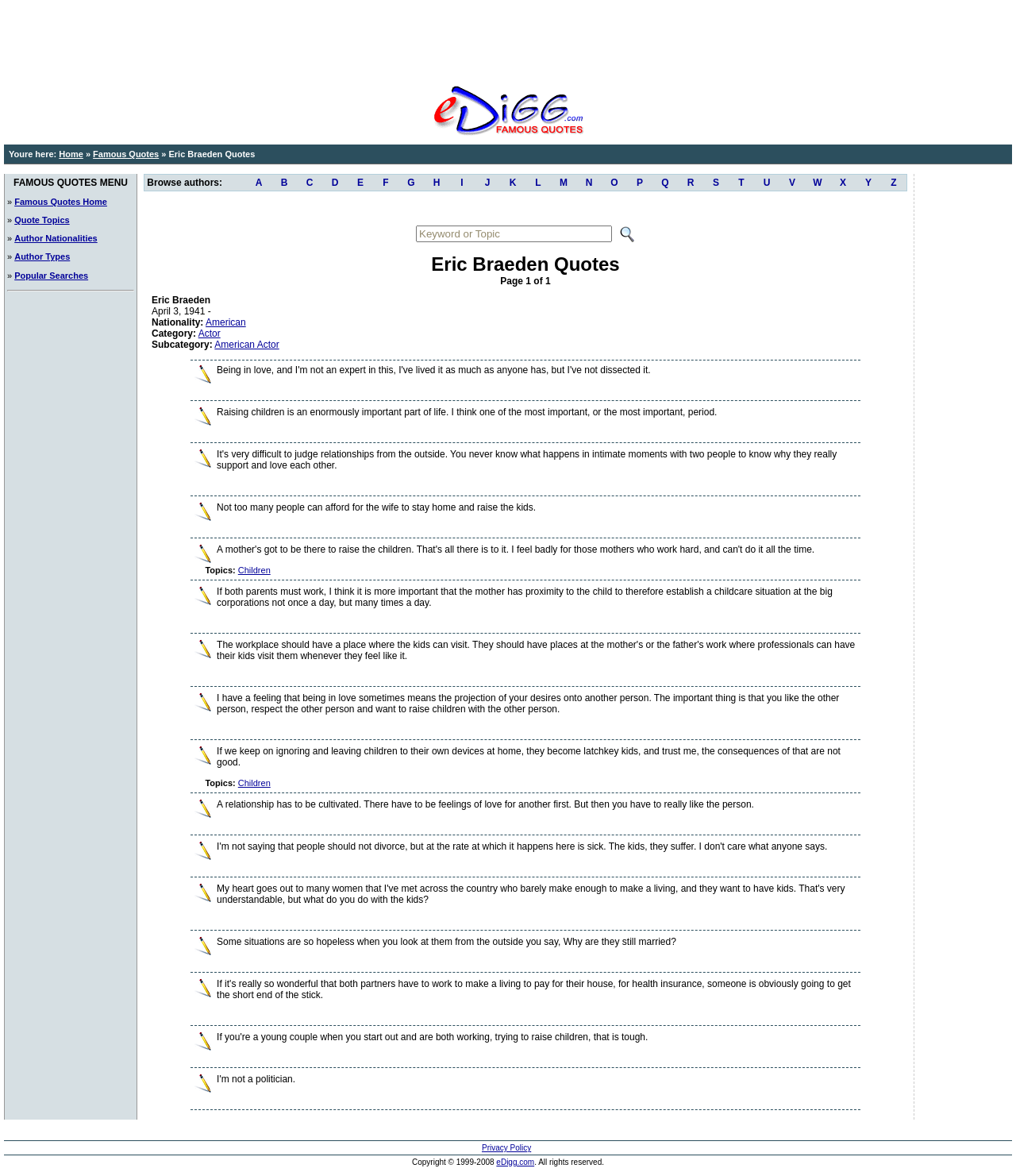What is the purpose of the 'Browse authors:' section?
Answer the question with a thorough and detailed explanation.

The 'Browse authors:' section has links to authors from A to Z, suggesting that its purpose is to allow users to browse authors by alphabet and access their quotes.